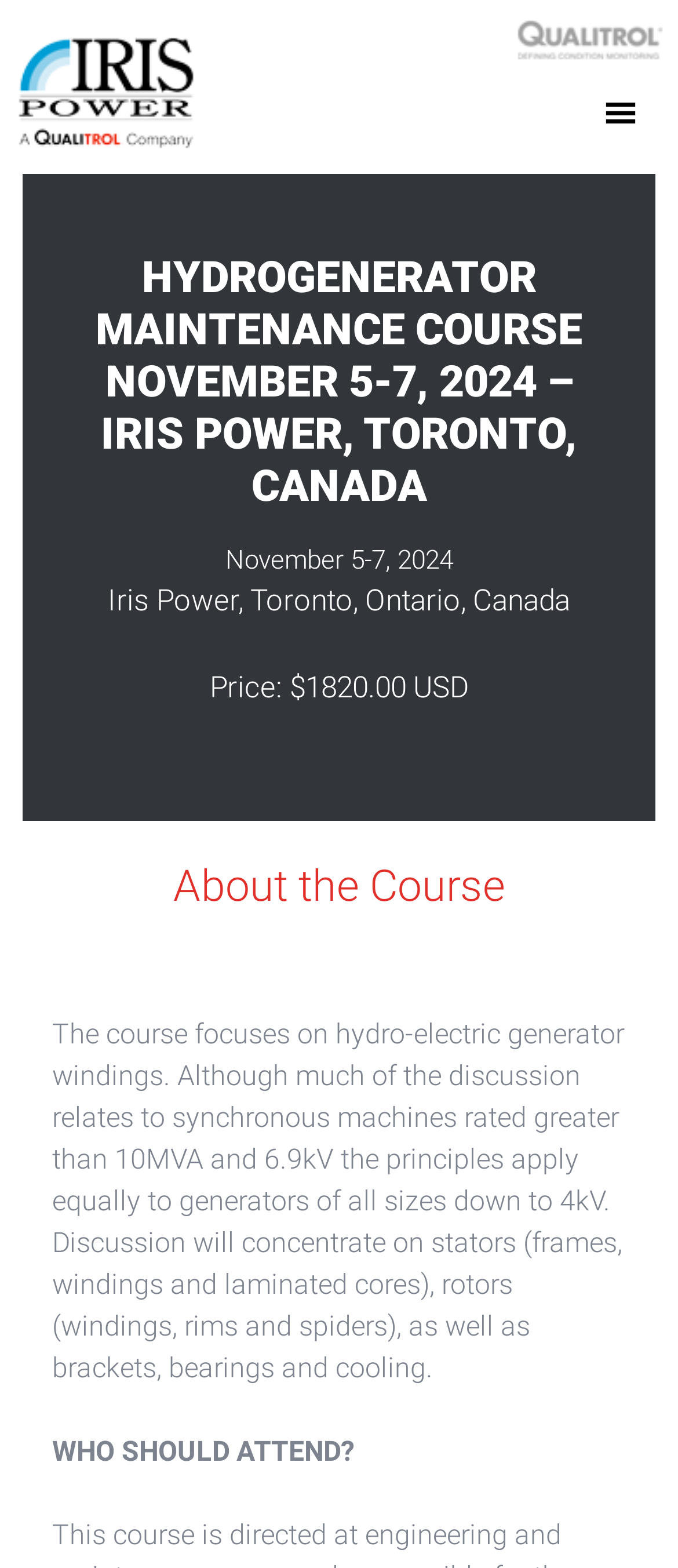Using a single word or phrase, answer the following question: 
Who should attend the course?

Not specified